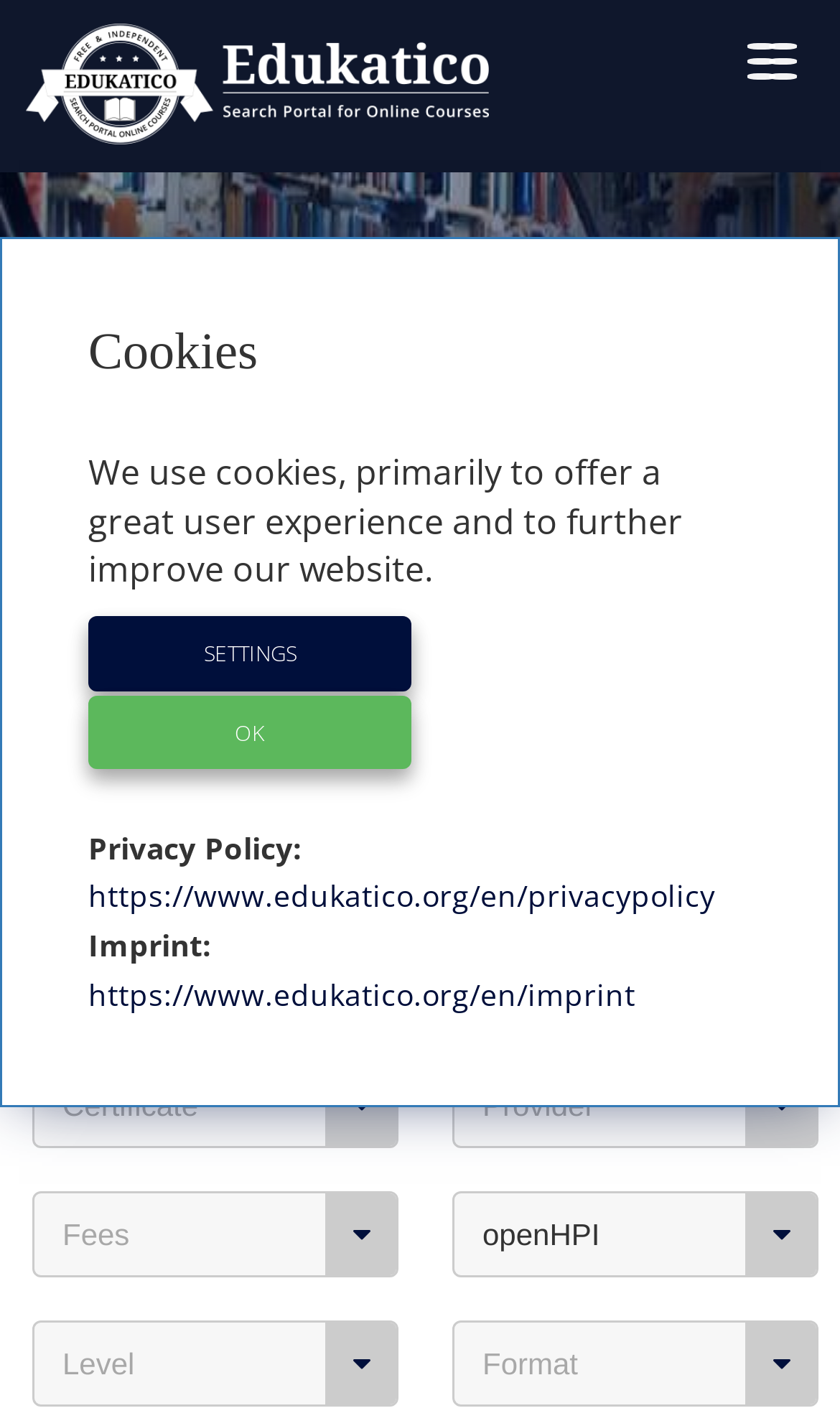Using the format (top-left x, top-left y, bottom-right x, bottom-right y), provide the bounding box coordinates for the described UI element. All values should be floating point numbers between 0 and 1: More filters Less filters

[0.038, 0.245, 0.974, 0.297]